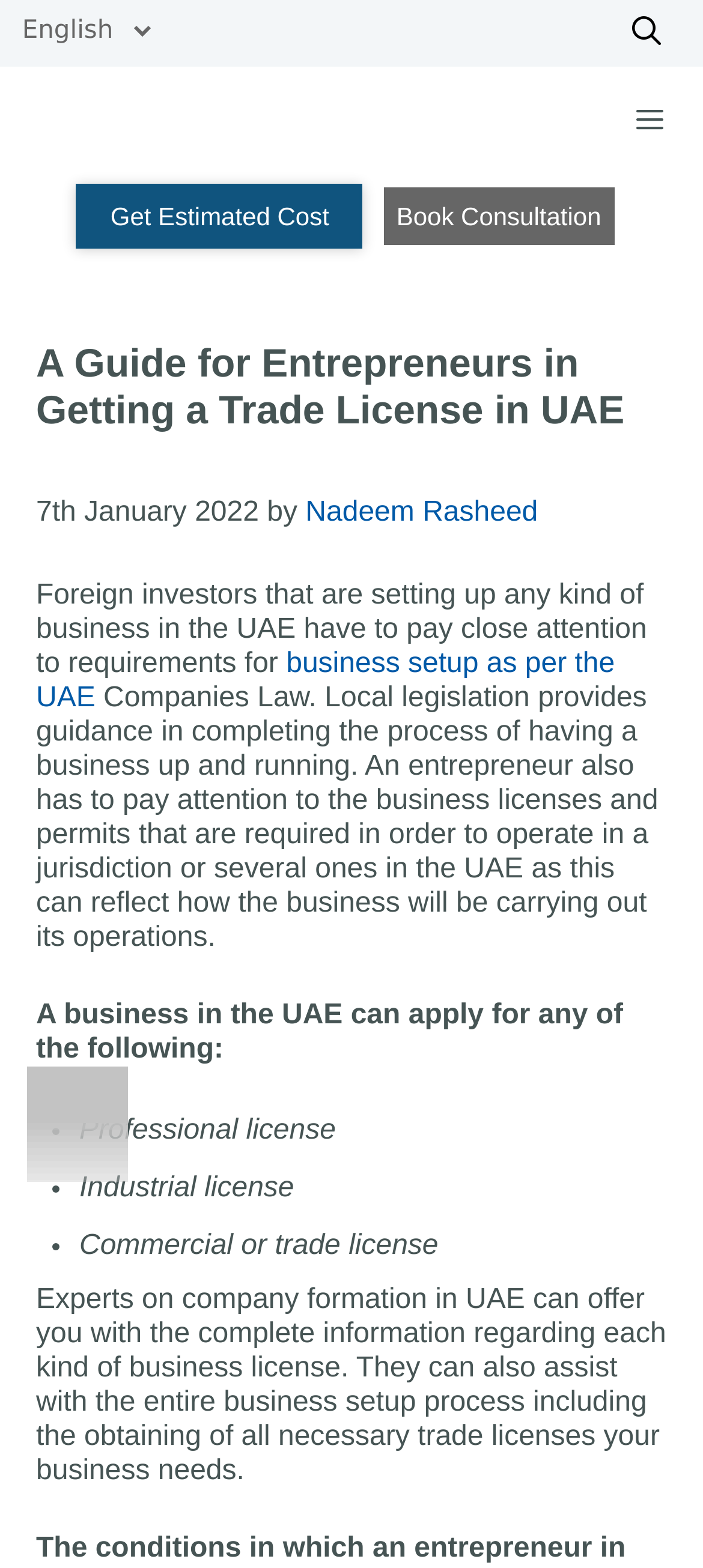Based on the image, please elaborate on the answer to the following question:
What type of licenses can a business in UAE apply for?

According to the webpage, a business in UAE can apply for three types of licenses: Professional license, Industrial license, and Commercial or trade license. This information is presented in a list format on the webpage.